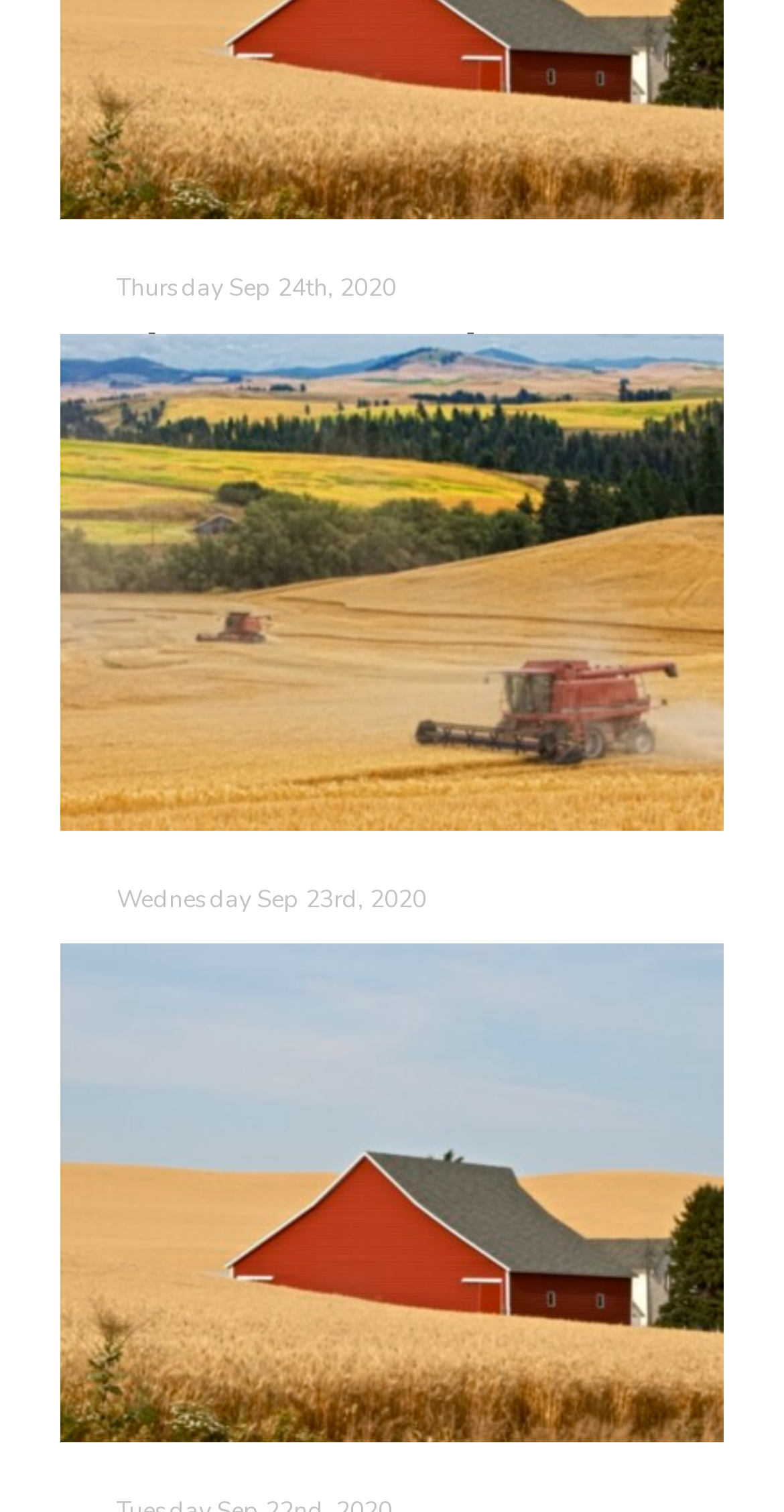Select the bounding box coordinates of the element I need to click to carry out the following instruction: "View the image of Land & Livestock Report".

[0.195, 0.555, 0.844, 0.809]